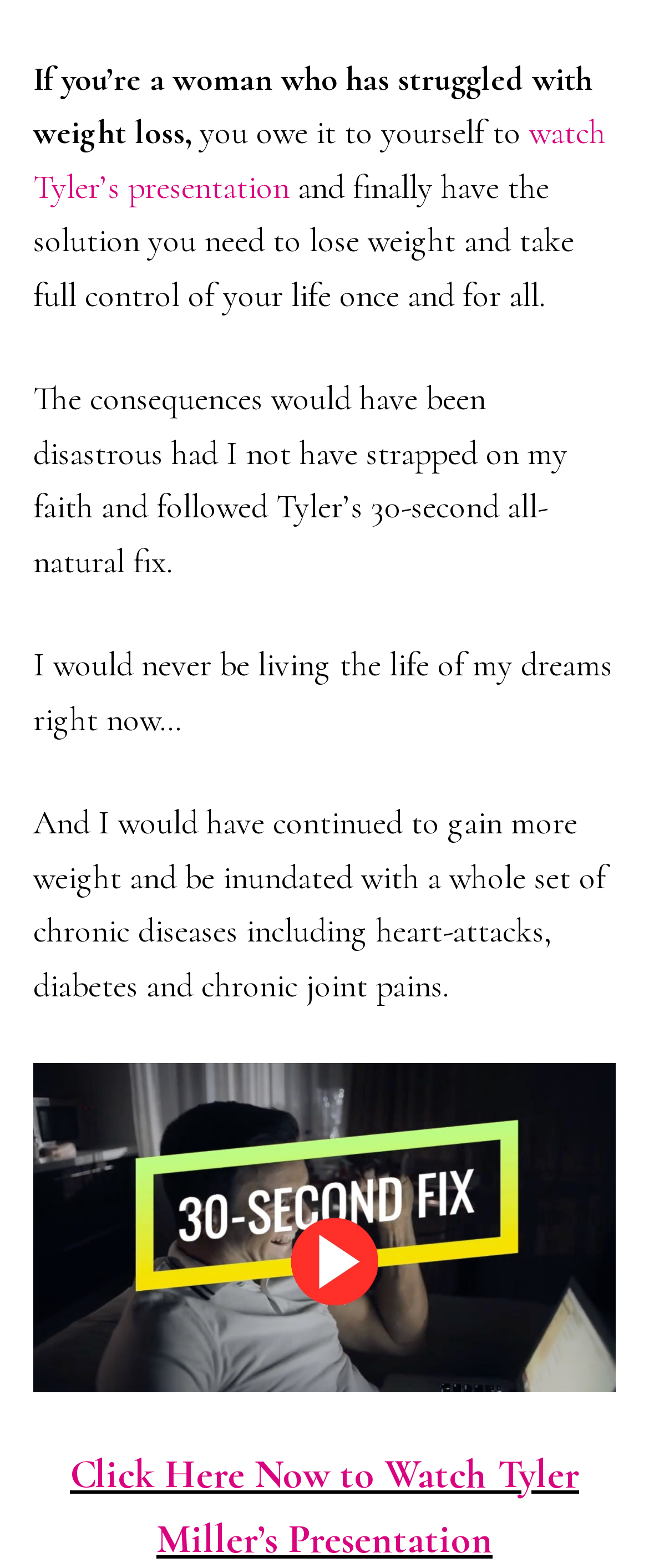Please provide a comprehensive answer to the question below using the information from the image: What is the purpose of the presentation?

The purpose of the presentation is to provide a solution for women who have struggled with weight loss, as stated in the text 'and finally have the solution you need to lose weight and take full control of your life once and for all'.